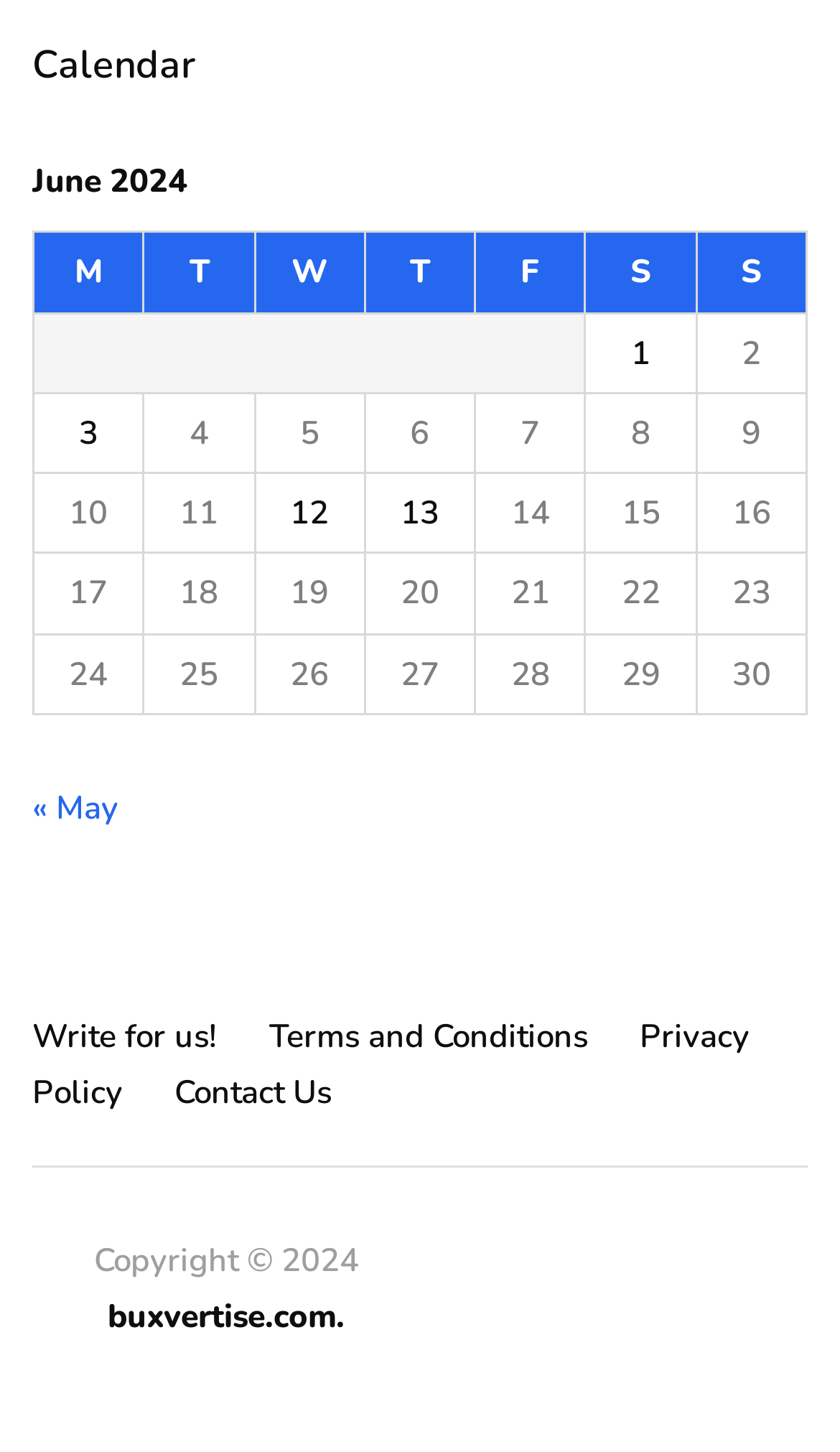Can you identify the bounding box coordinates of the clickable region needed to carry out this instruction: 'View posts published on June 1, 2024'? The coordinates should be four float numbers within the range of 0 to 1, stated as [left, top, right, bottom].

[0.711, 0.223, 0.815, 0.262]